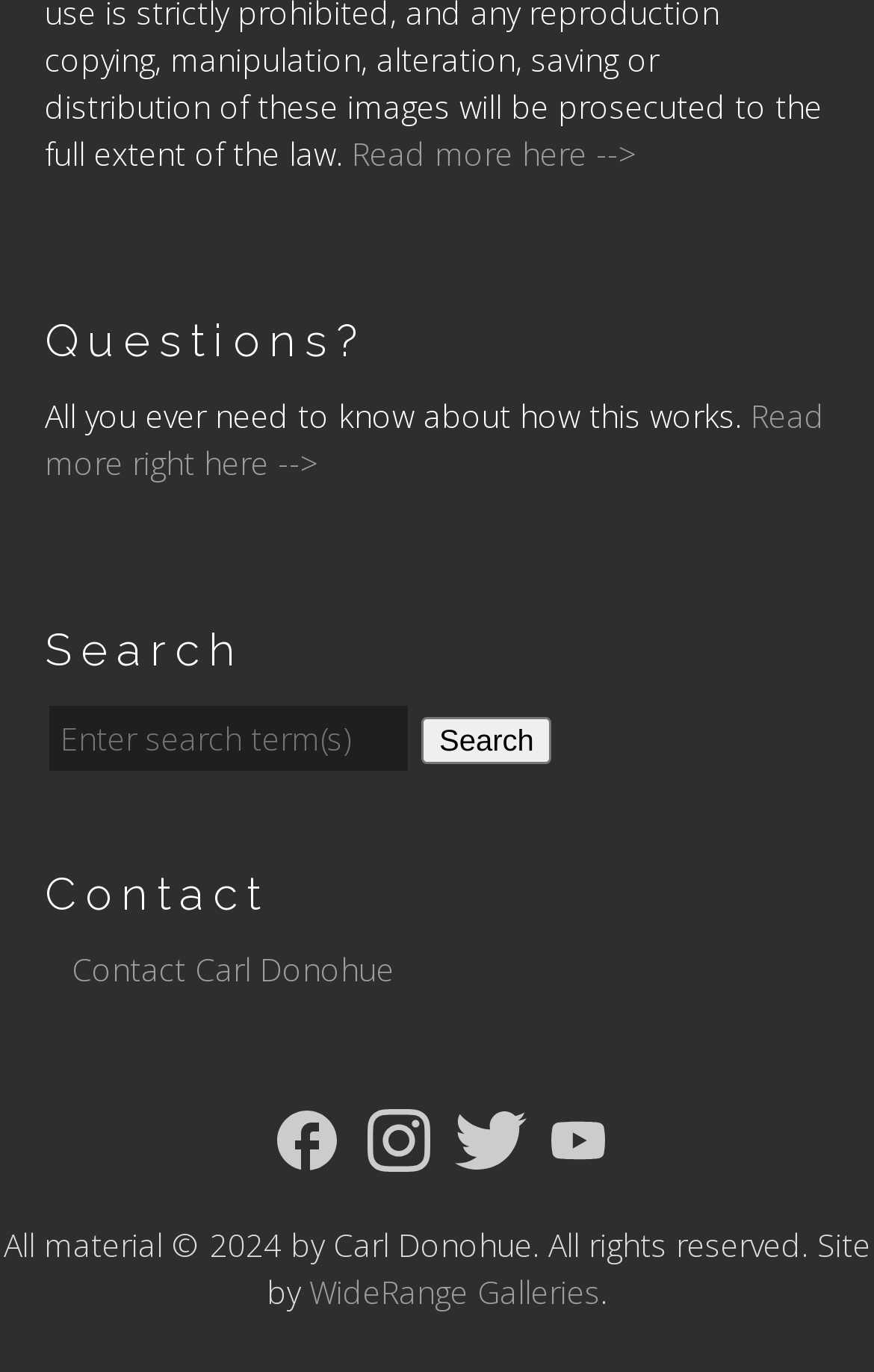Using the elements shown in the image, answer the question comprehensively: Who is the owner of the website?

The copyright information at the bottom of the webpage states 'All material © 2024 by Carl Donohue. All rights reserved.' This indicates that Carl Donohue is the owner of the website.